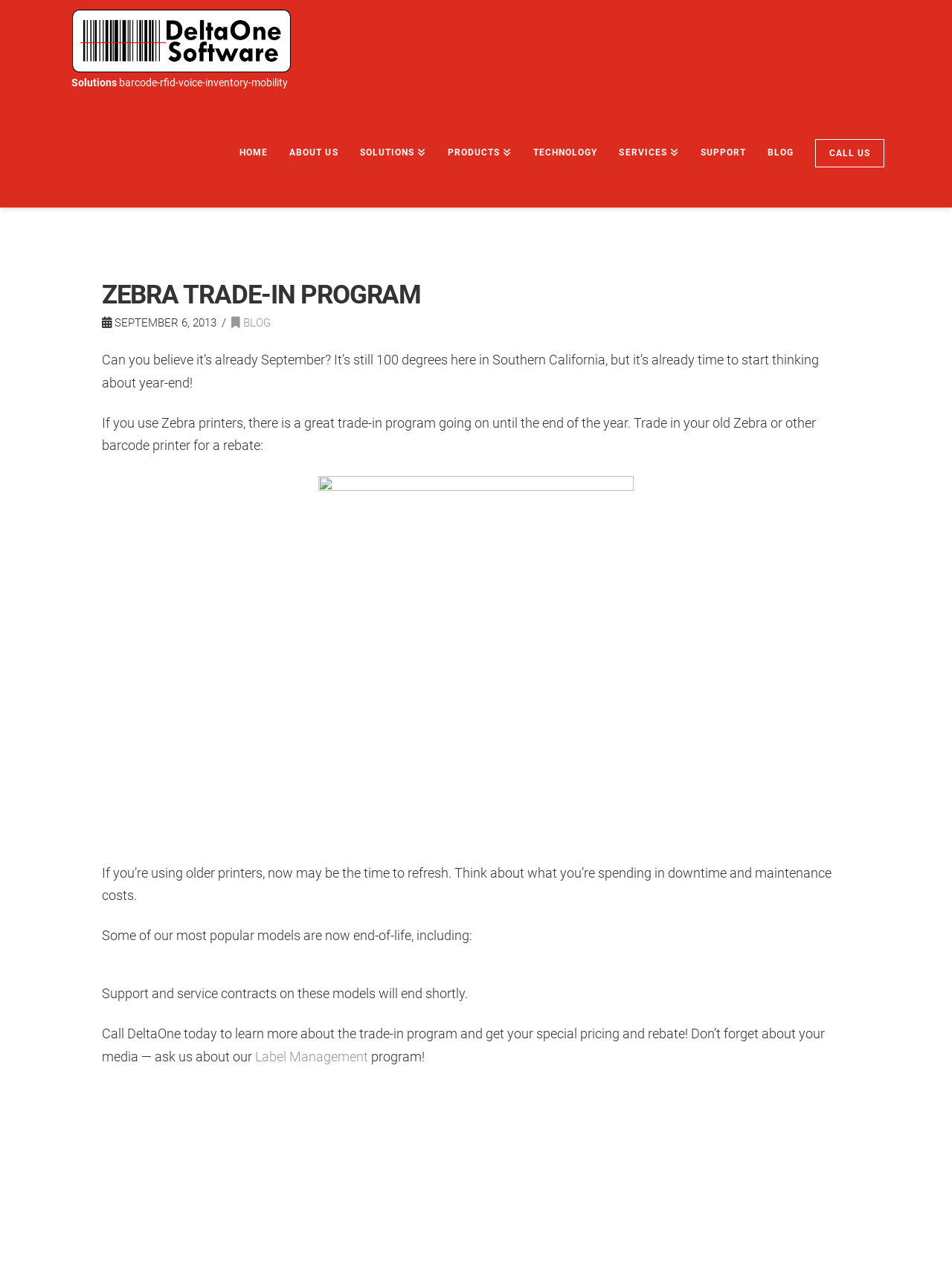Craft a detailed narrative of the webpage's structure and content.

The webpage is about the Zebra Trade-In Program offered by DeltaOne Software. At the top left corner, there is a link to DeltaOne Software accompanied by an image with the same name. Next to it, there are two static text elements, "Solutions" and "barcode-rfid-voice-inventory-mobility", which seem to be related to the company's services.

Below these elements, there is a navigation menu consisting of 9 links: "HOME", "ABOUT US", "SOLUTIONS", "PRODUCTS", "TECHNOLOGY", "SERVICES", "SUPPORT", "BLOG", and "CALL US". These links are evenly spaced and take up the majority of the top section of the page.

The main content of the page is divided into several sections. The first section has a heading "ZEBRA TRADE-IN PROGRAM" and a time stamp "SEPTEMBER 6, 2013". Below this, there is a brief introduction to the trade-in program, followed by a paragraph explaining the benefits of trading in old Zebra printers.

The next section lists some popular models that are now end-of-life, and informs users that support and service contracts for these models will end soon. Finally, there is a call-to-action, encouraging users to contact DeltaOne to learn more about the trade-in program and to inquire about special pricing and rebates. There is also a link to "Label Management" in this section.

Throughout the page, there are several static text elements with no specific formatting or emphasis, which provide additional information about the trade-in program and its benefits.